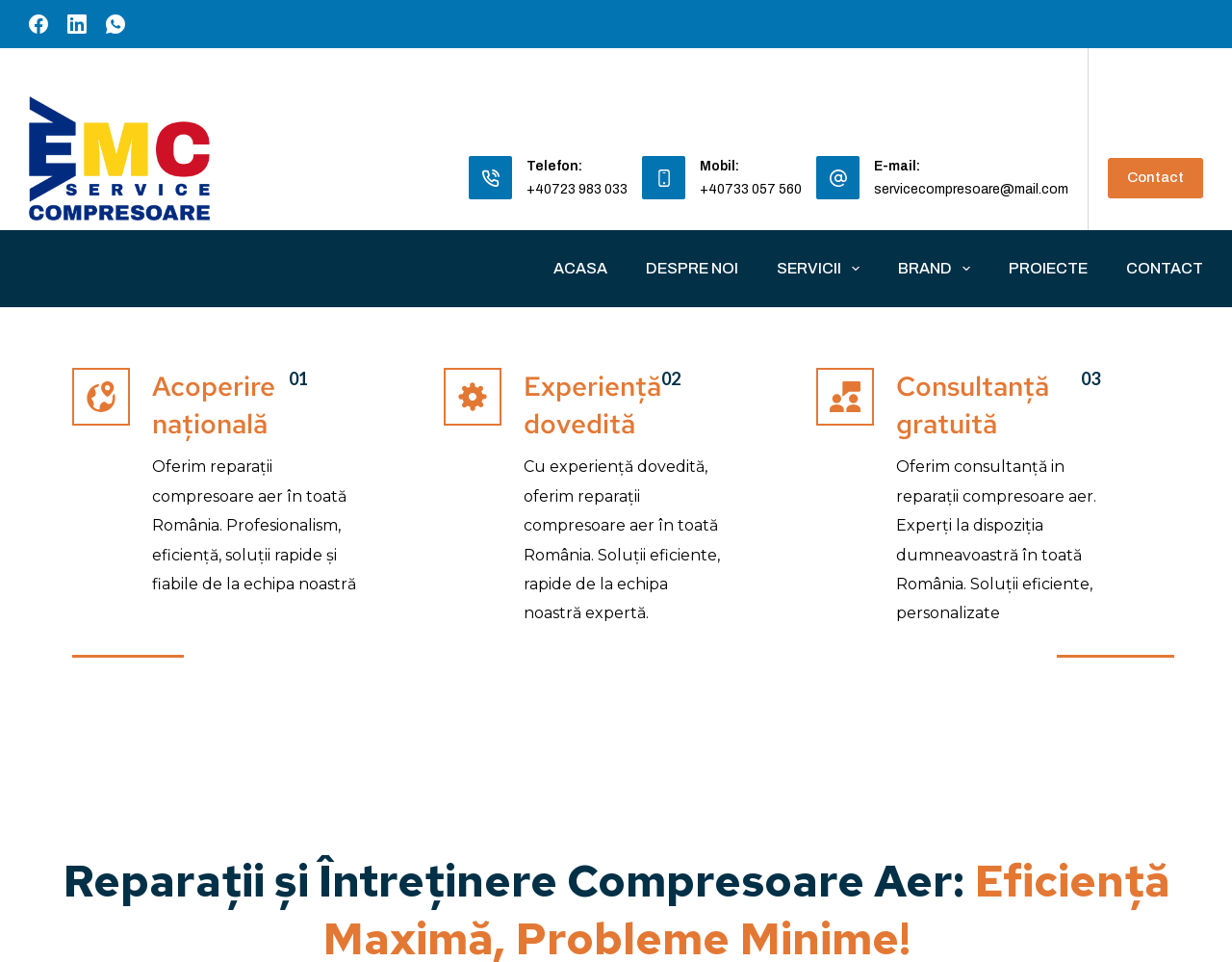Find the bounding box coordinates of the element to click in order to complete this instruction: "Click on ACASA menu item". The bounding box coordinates must be four float numbers between 0 and 1, denoted as [left, top, right, bottom].

[0.433, 0.239, 0.508, 0.319]